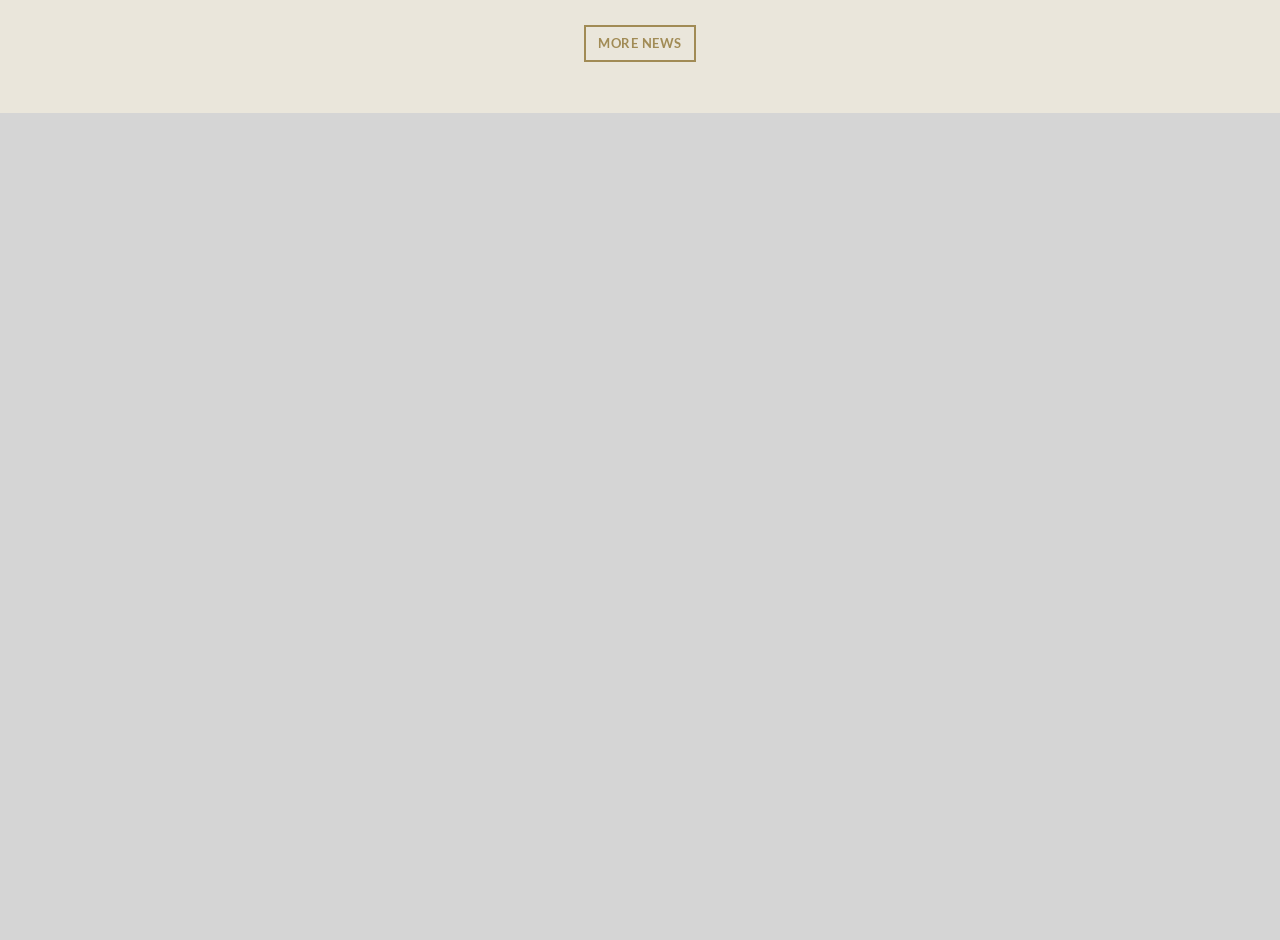Find the bounding box coordinates of the element to click in order to complete this instruction: "Check the 'Copyright' information". The bounding box coordinates must be four float numbers between 0 and 1, denoted as [left, top, right, bottom].

None